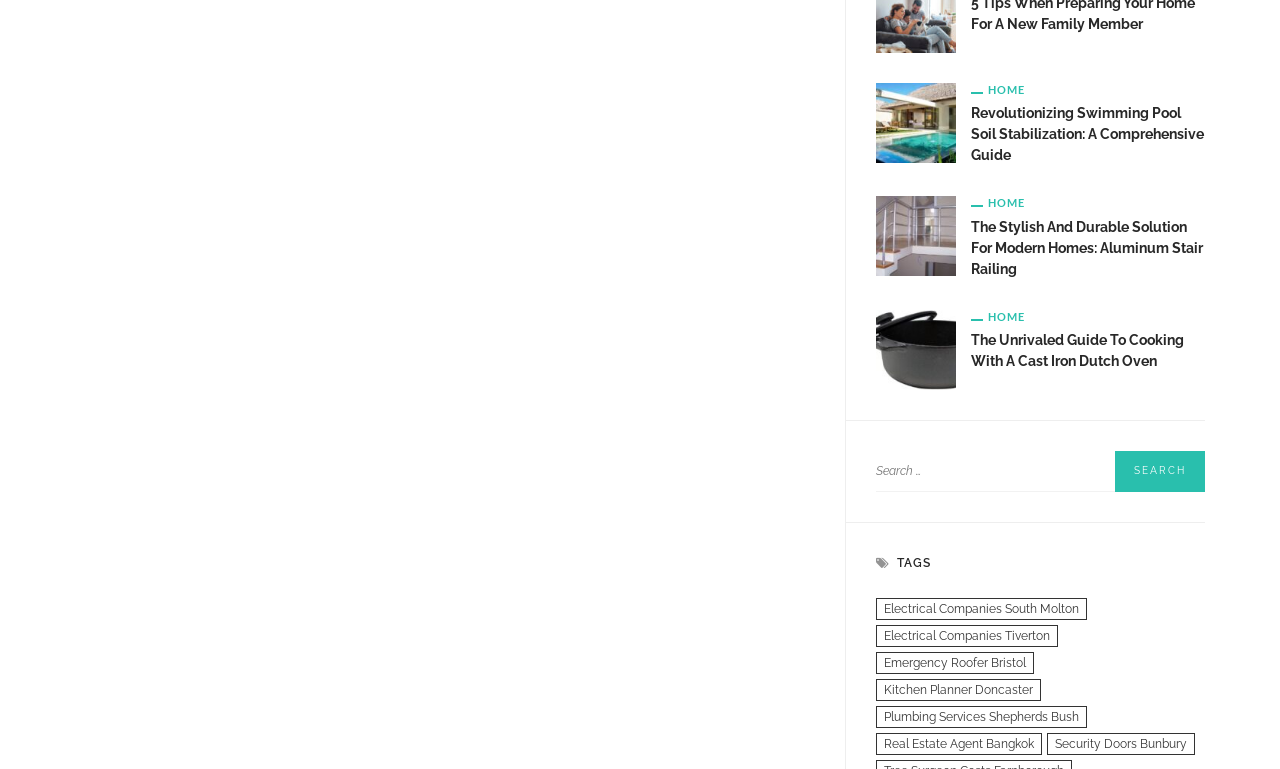Please identify the bounding box coordinates of the element's region that I should click in order to complete the following instruction: "Explore the topic of Electrical Companies South Molton". The bounding box coordinates consist of four float numbers between 0 and 1, i.e., [left, top, right, bottom].

[0.684, 0.778, 0.849, 0.806]